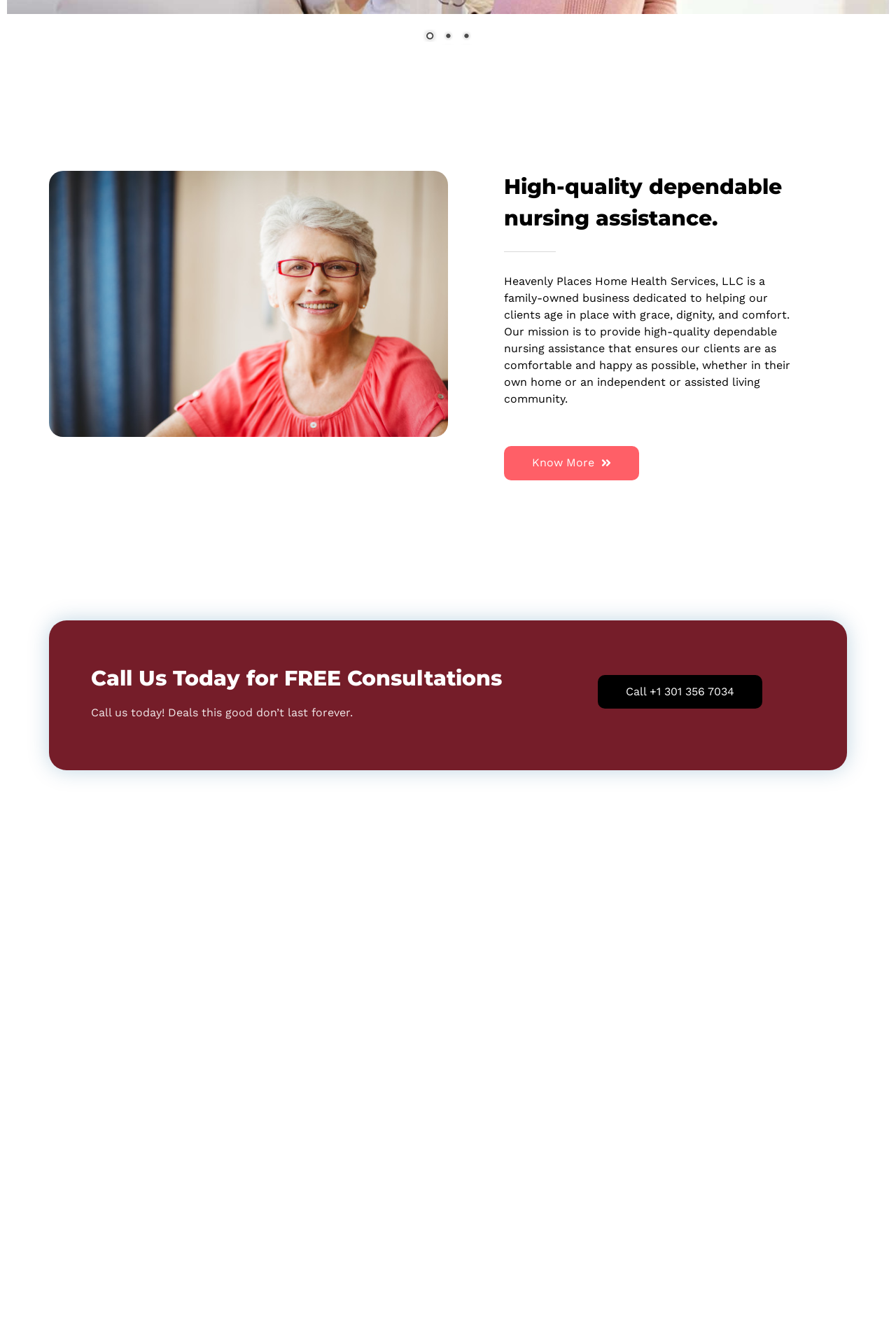Using floating point numbers between 0 and 1, provide the bounding box coordinates in the format (top-left x, top-left y, bottom-right x, bottom-right y). Locate the UI element described here: Know More

[0.562, 0.337, 0.713, 0.363]